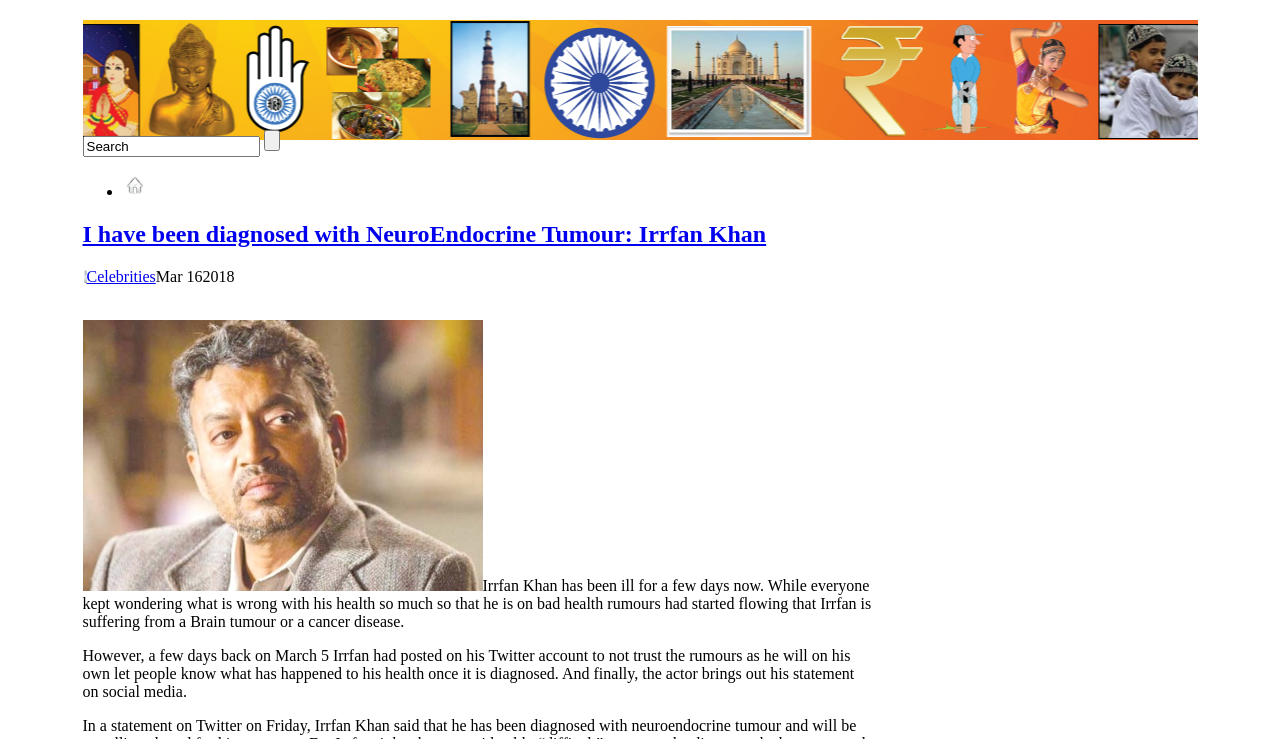Please answer the following question using a single word or phrase: 
What is the date mentioned in the article?

March 16, 2018